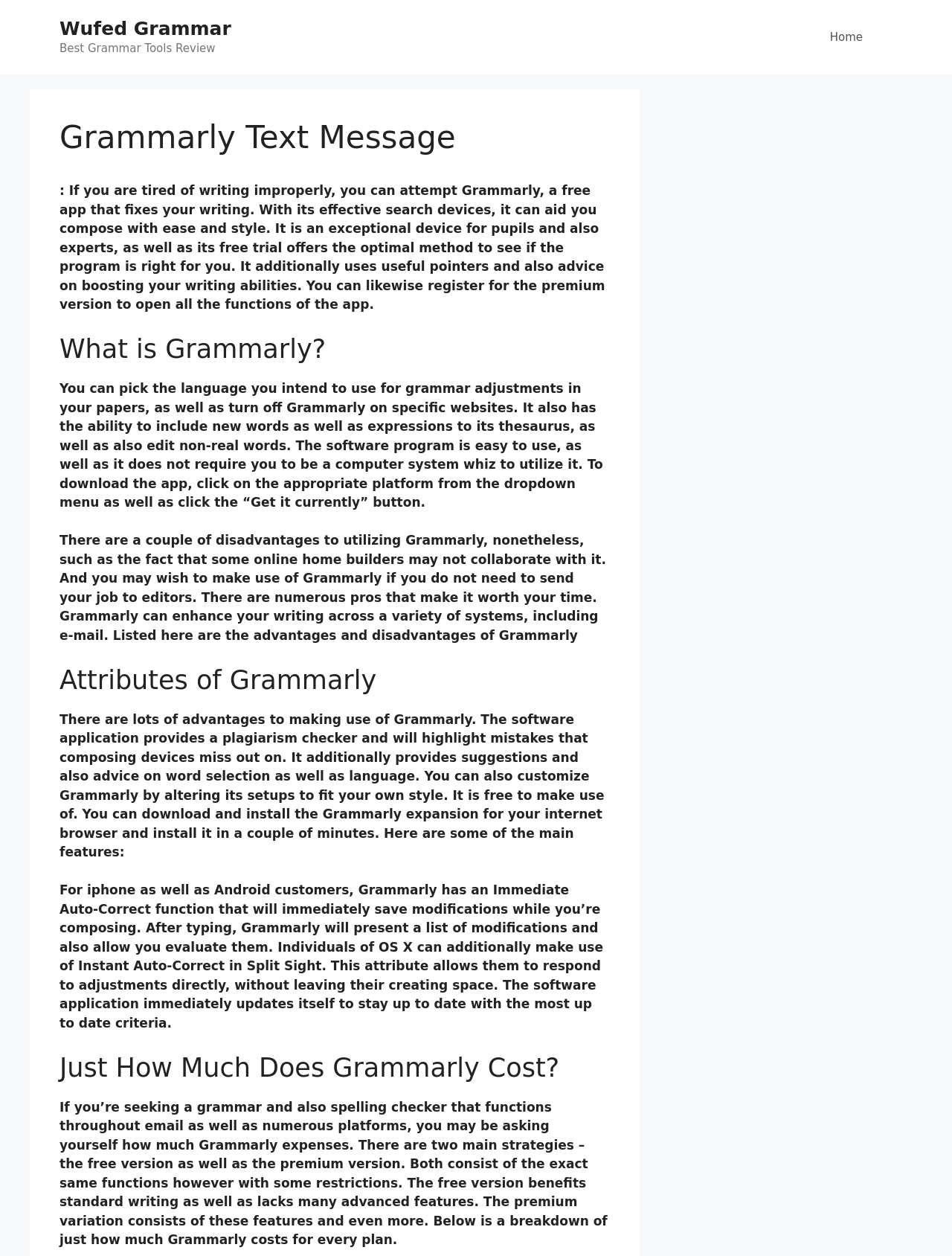Determine the bounding box coordinates of the UI element described by: "Home".

[0.856, 0.012, 0.922, 0.047]